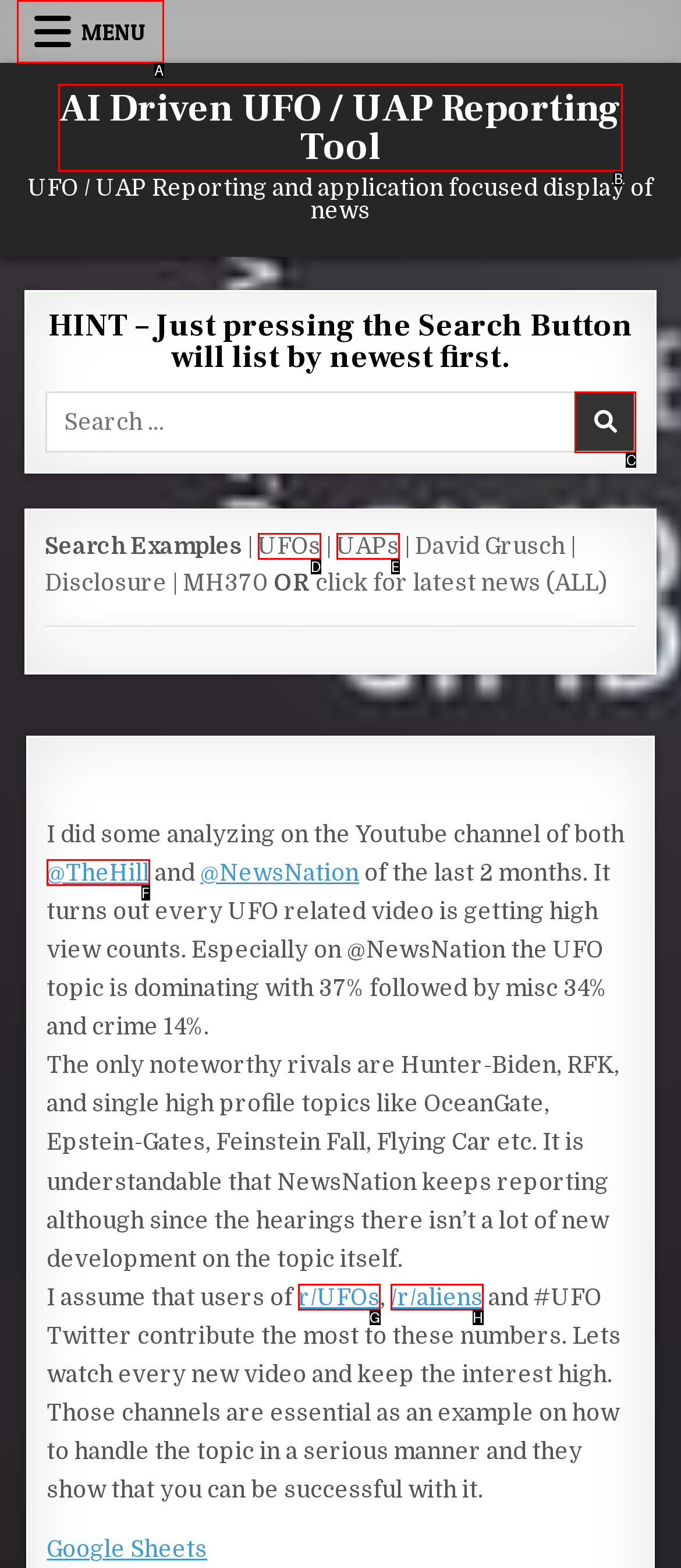Identify the letter of the UI element that corresponds to: GPR55
Respond with the letter of the option directly.

None